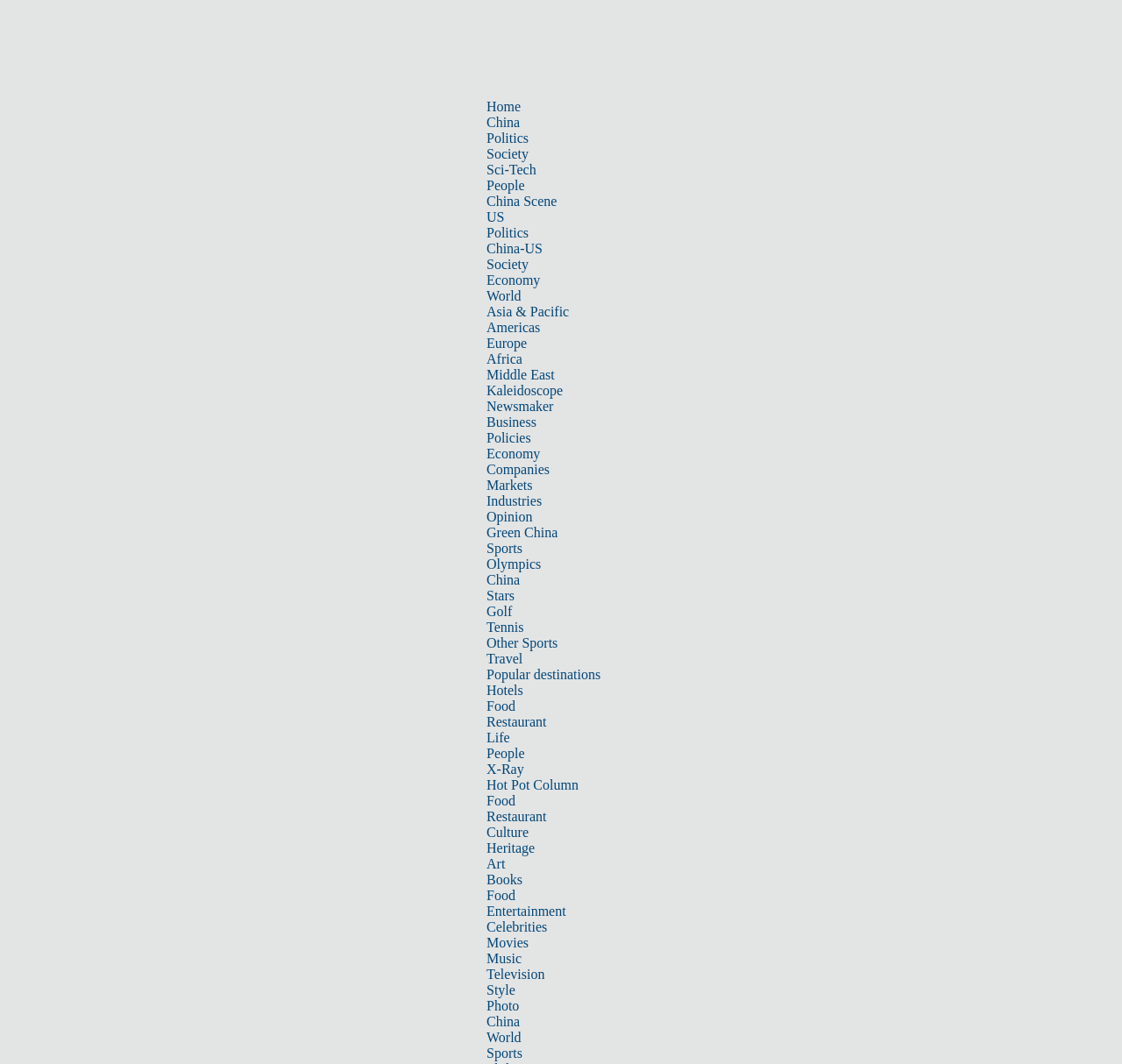Indicate the bounding box coordinates of the element that needs to be clicked to satisfy the following instruction: "Go to the 'China' section". The coordinates should be four float numbers between 0 and 1, i.e., [left, top, right, bottom].

[0.434, 0.108, 0.463, 0.122]